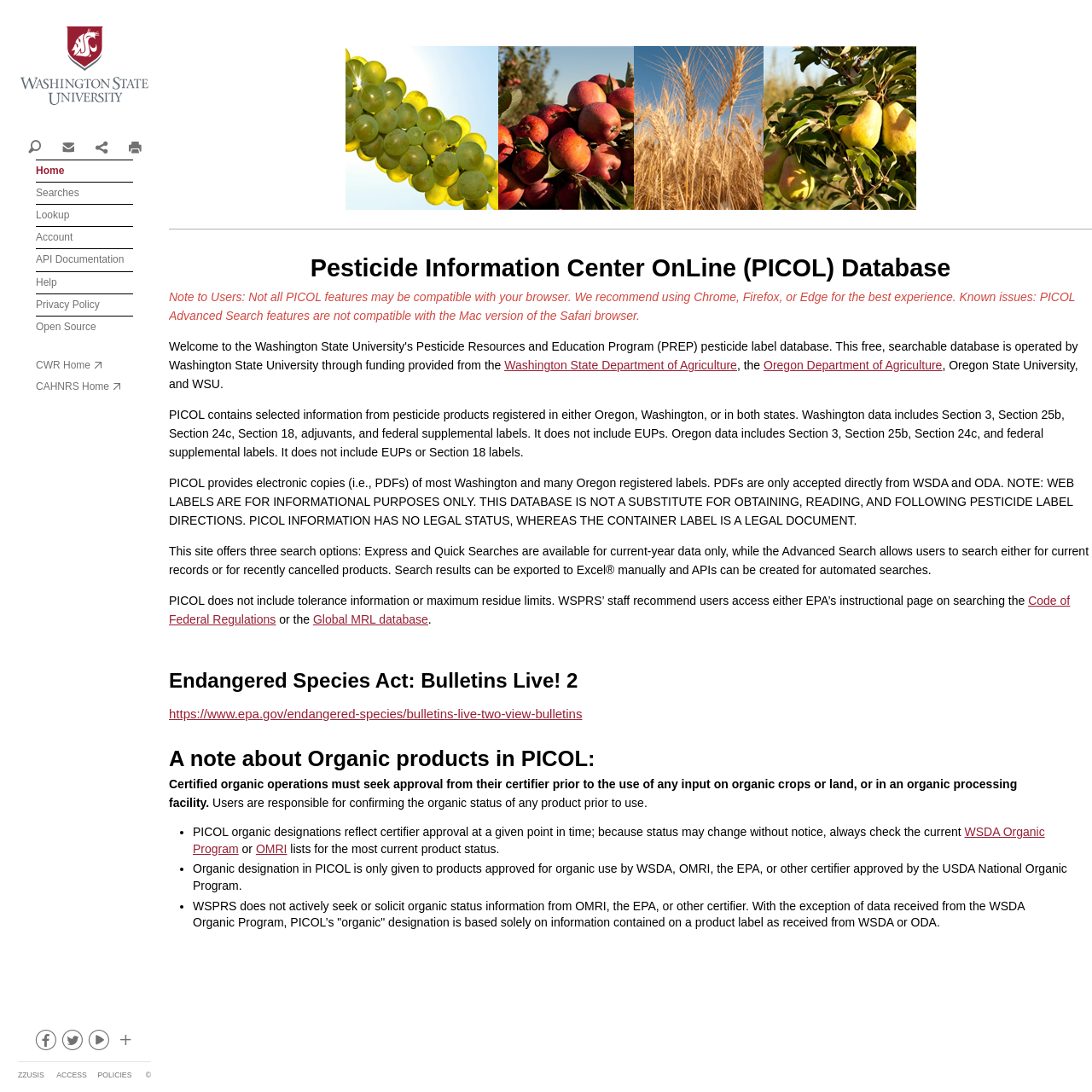Specify the bounding box coordinates of the area to click in order to follow the given instruction: "Search for pesticide information."

[0.016, 0.121, 0.047, 0.146]